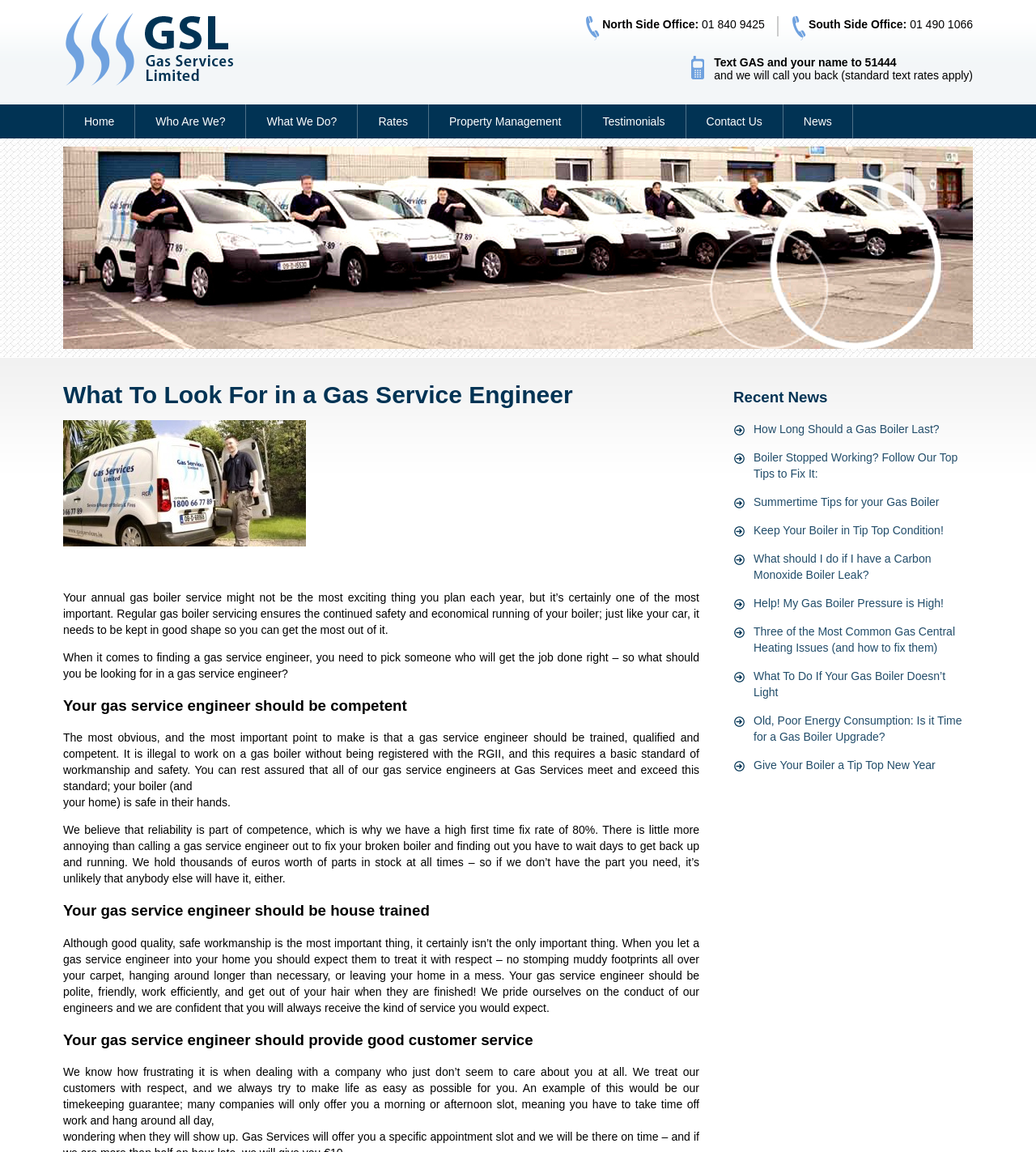Specify the bounding box coordinates of the area that needs to be clicked to achieve the following instruction: "Learn more about the website by clicking on About us".

None